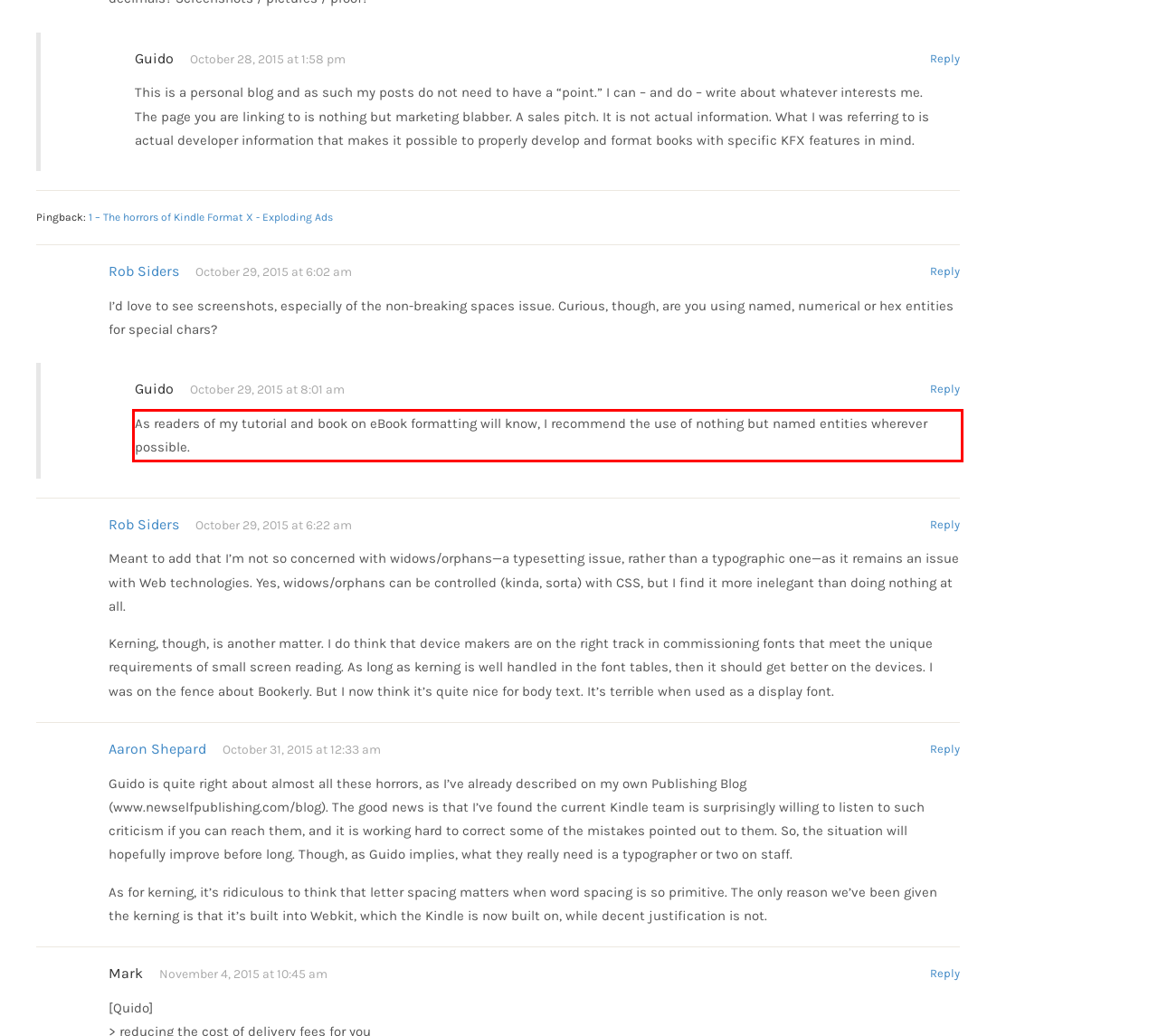Using the provided screenshot of a webpage, recognize and generate the text found within the red rectangle bounding box.

As readers of my tutorial and book on eBook formatting will know, I recommend the use of nothing but named entities wherever possible.